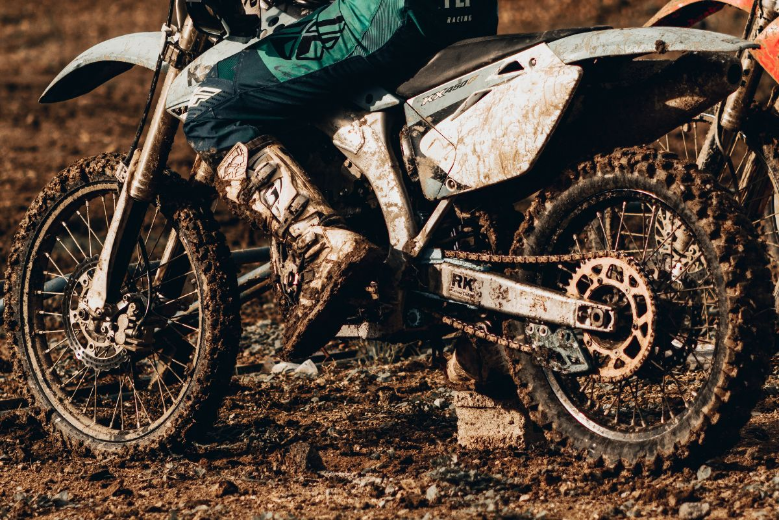Reply to the question with a single word or phrase:
What is the bike known for?

Heavy-duty steel design